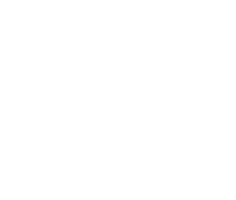What genre of music does the album highlight?
Please give a detailed and elaborate answer to the question.

According to the caption, the album 'Rockstar' highlights Dolly Parton's contributions to rock music, which suggests that the album is primarily focused on the rock genre.